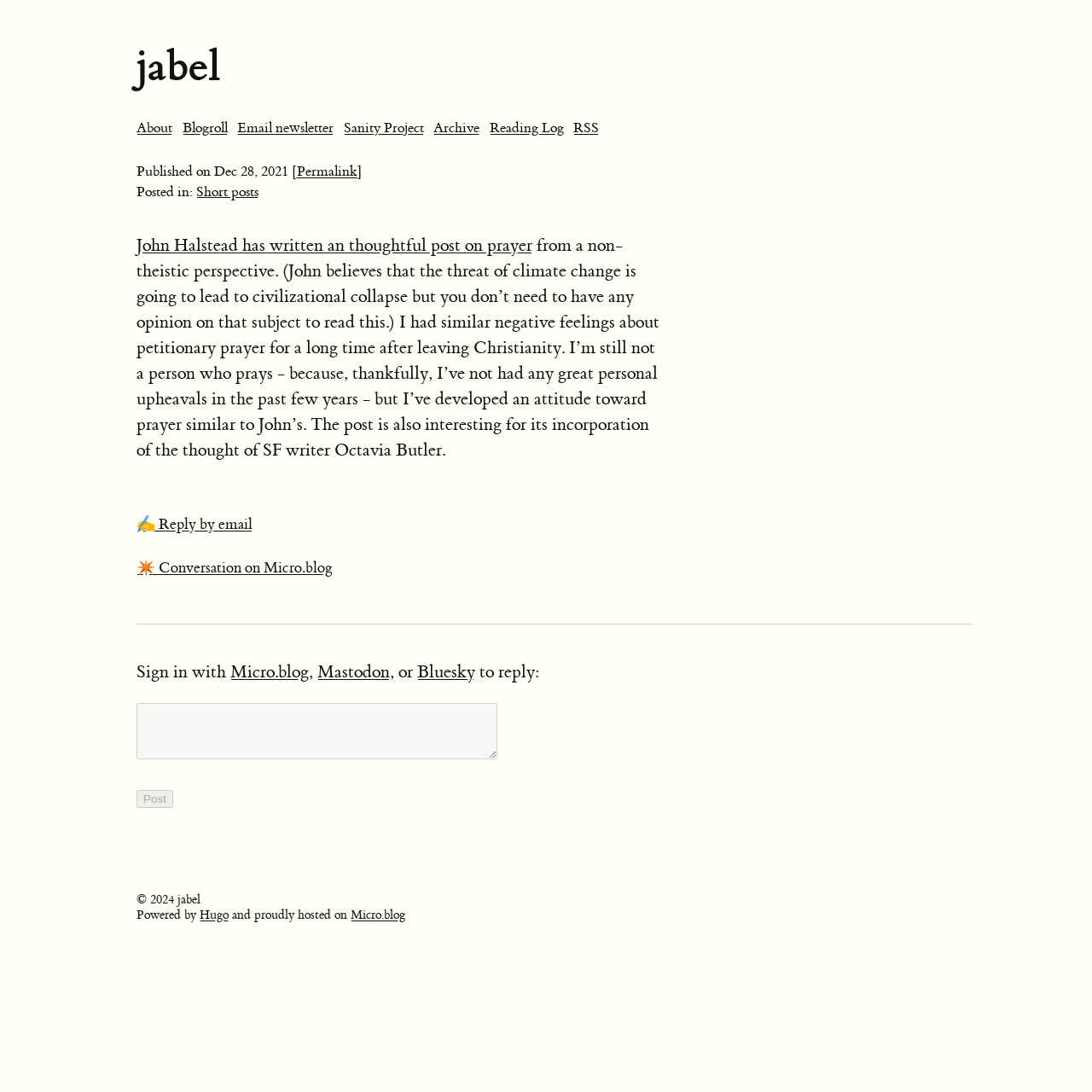How can you reply to the post? Analyze the screenshot and reply with just one word or a short phrase.

By email or Micro.blog